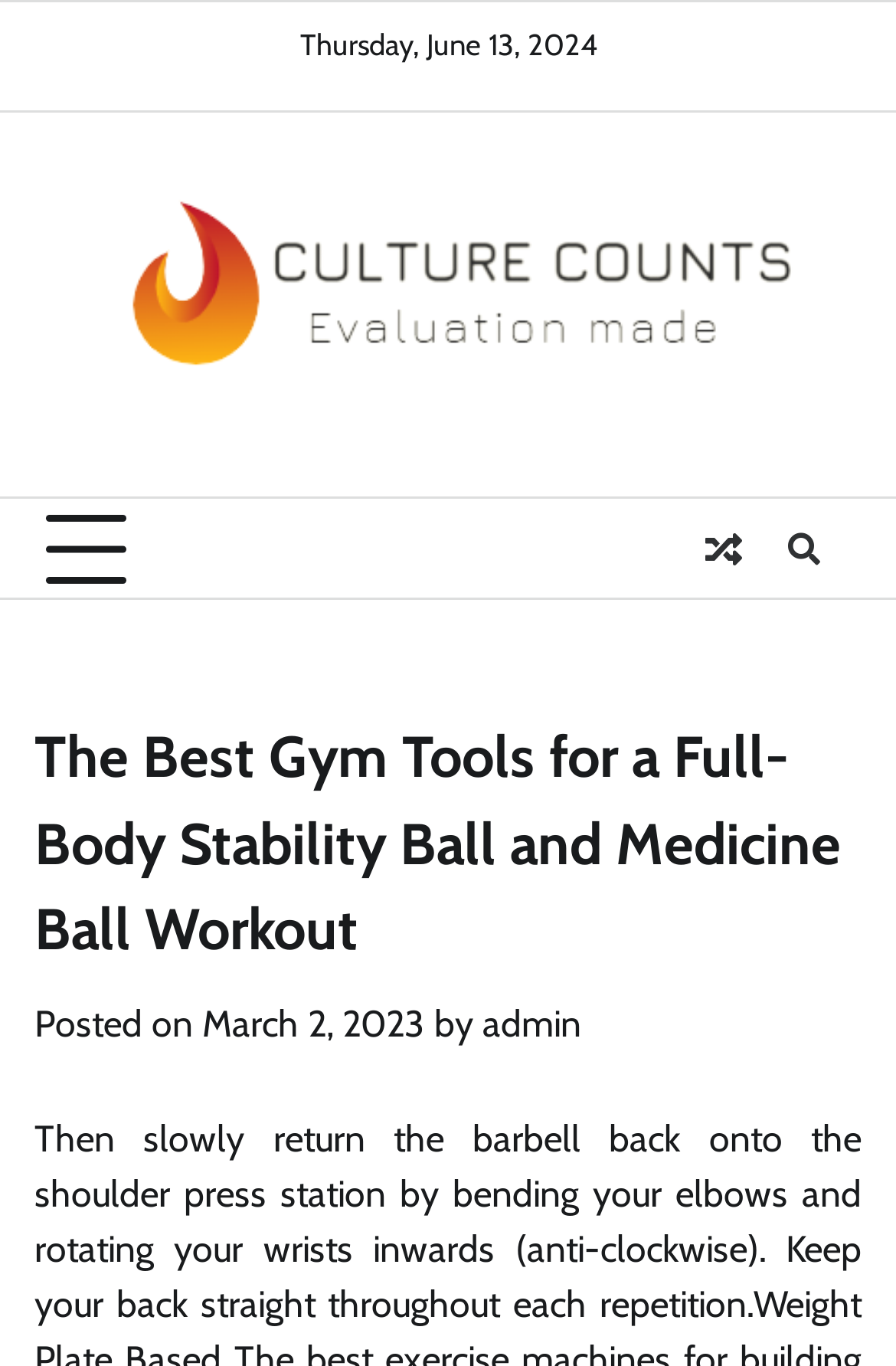Carefully examine the image and provide an in-depth answer to the question: What is the date of the post?

I found the date of the post by looking at the text 'Posted on' followed by a link with the date 'March 2, 2023'.